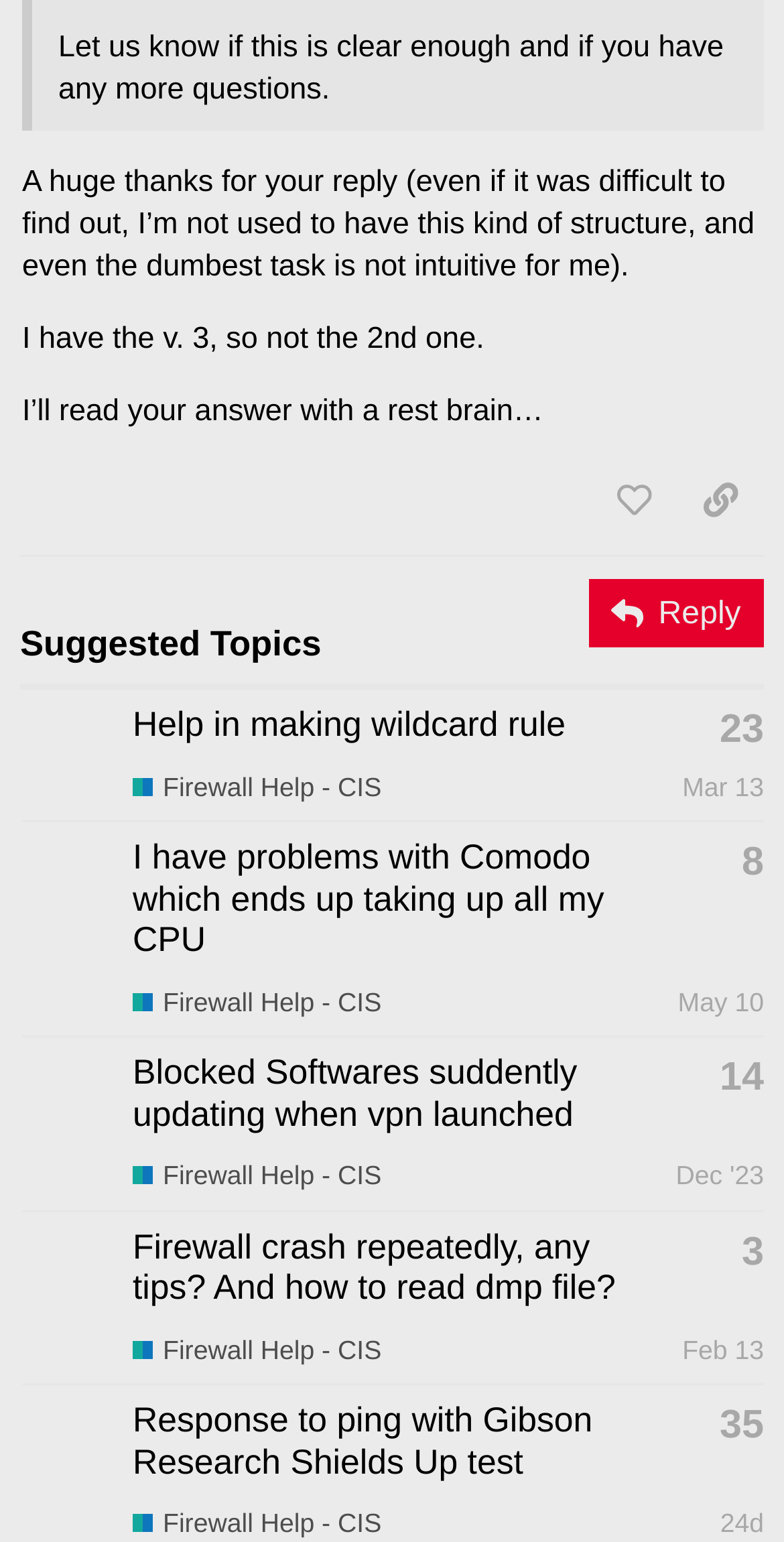What is the topic of the discussion?
Please answer using one word or phrase, based on the screenshot.

Firewall Help